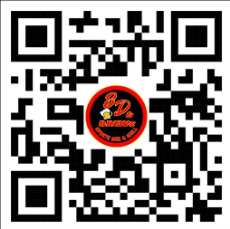Give a comprehensive caption that covers the entire image content.

This image features a QR code designed to facilitate the download of the "Serious Dogs" app. At the center of the QR code, there is a circular emblem that prominently displays the text "8D," surrounded by graphics that suggest a playful or creative theme. The color scheme includes black, white, and red, enhancing its visibility and making it eye-catching. Scanning this code with a compatible device will direct users to the app, allowing them to explore its features and benefits related to serious dog enthusiasts.